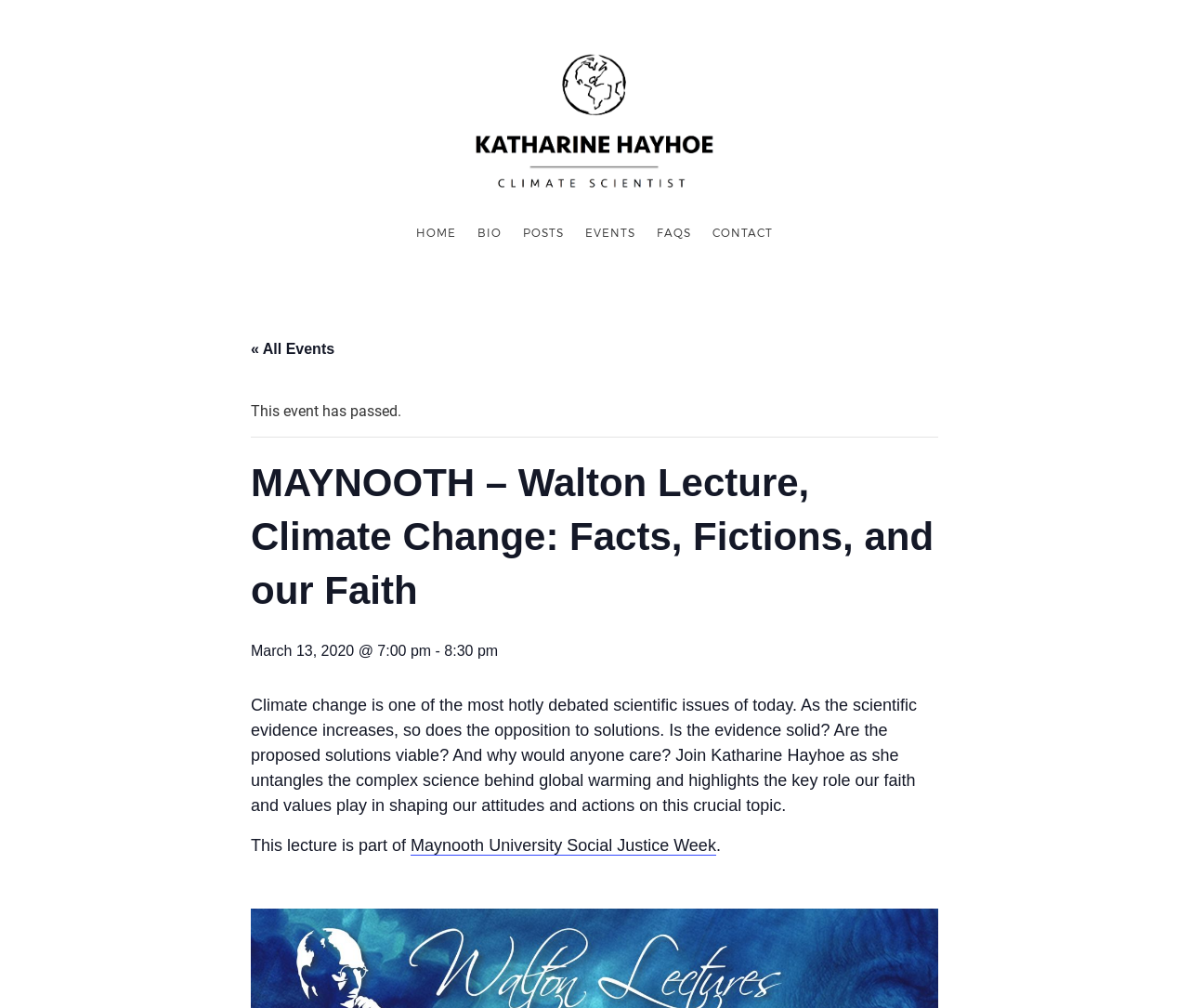Using the information shown in the image, answer the question with as much detail as possible: What is the name of the university associated with the Social Justice Week?

I found the answer by looking at the link element 'Maynooth University Social Justice Week' which indicates that the university associated with the Social Justice Week is Maynooth University.